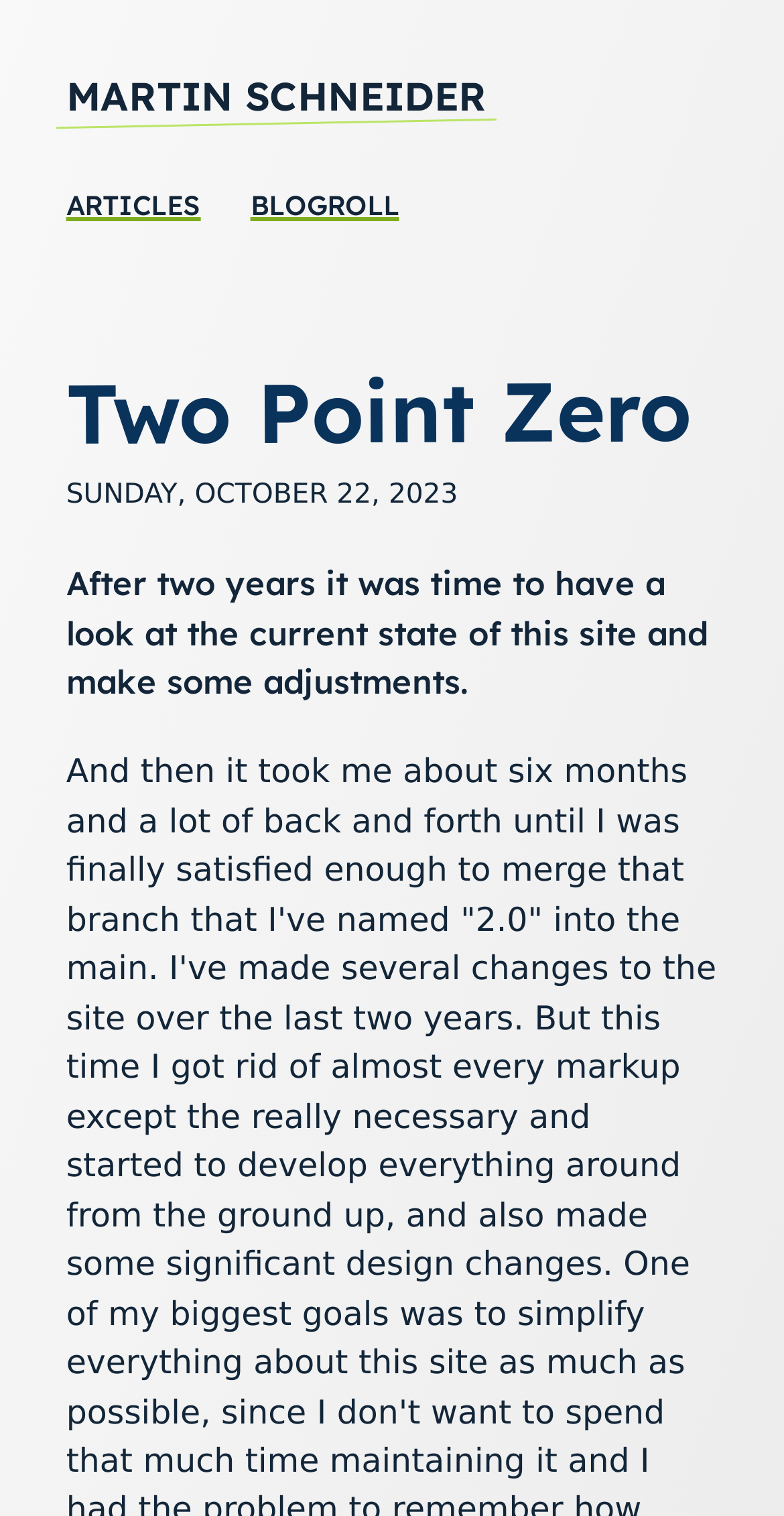Produce an extensive caption that describes everything on the webpage.

The webpage is titled "Two Point Zero › Martin Schneider — Frontend Web Developer" and has a prominent link at the top left corner labeled "Skip to content." Below this link, there is a large header section that spans most of the width of the page, containing the name "MARTIN SCHNEIDER" in a prominent font.

To the right of the header section, there is a navigation menu labeled "Main" that contains two links: "ARTICLES" and "BLOGROLL". The "BLOGROLL" link is positioned to the right of the "ARTICLES" link.

Below the navigation menu, there is a section with a heading titled "Two Point Zero". This section also contains a link labeled "SUNDAY, OCTOBER 22, 2023" with a timestamp, and a block of text that summarizes the content of the page, stating "After two years it was time to have a look at the current state of this site and make some adjustments." This text block is positioned below the heading and timestamp.